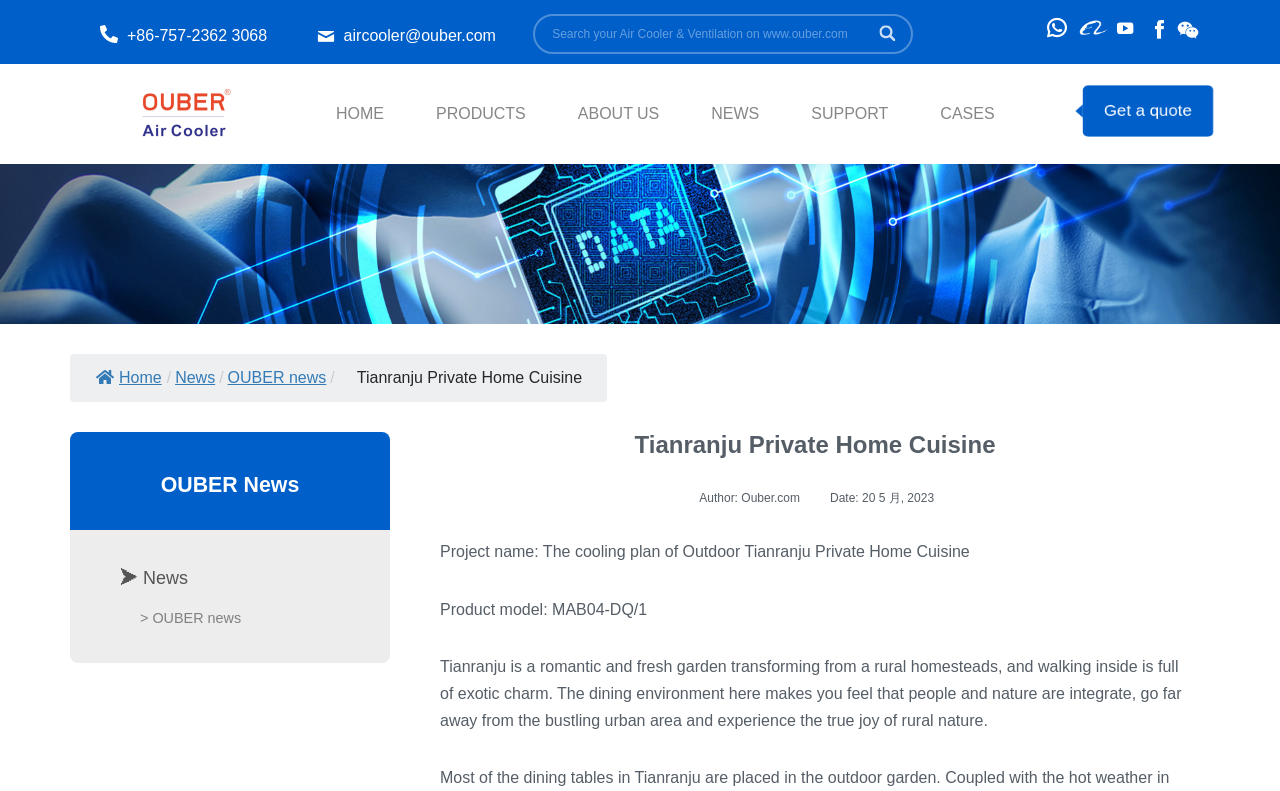Using the provided element description: "+86-757-2362 3068", determine the bounding box coordinates of the corresponding UI element in the screenshot.

[0.099, 0.034, 0.209, 0.056]